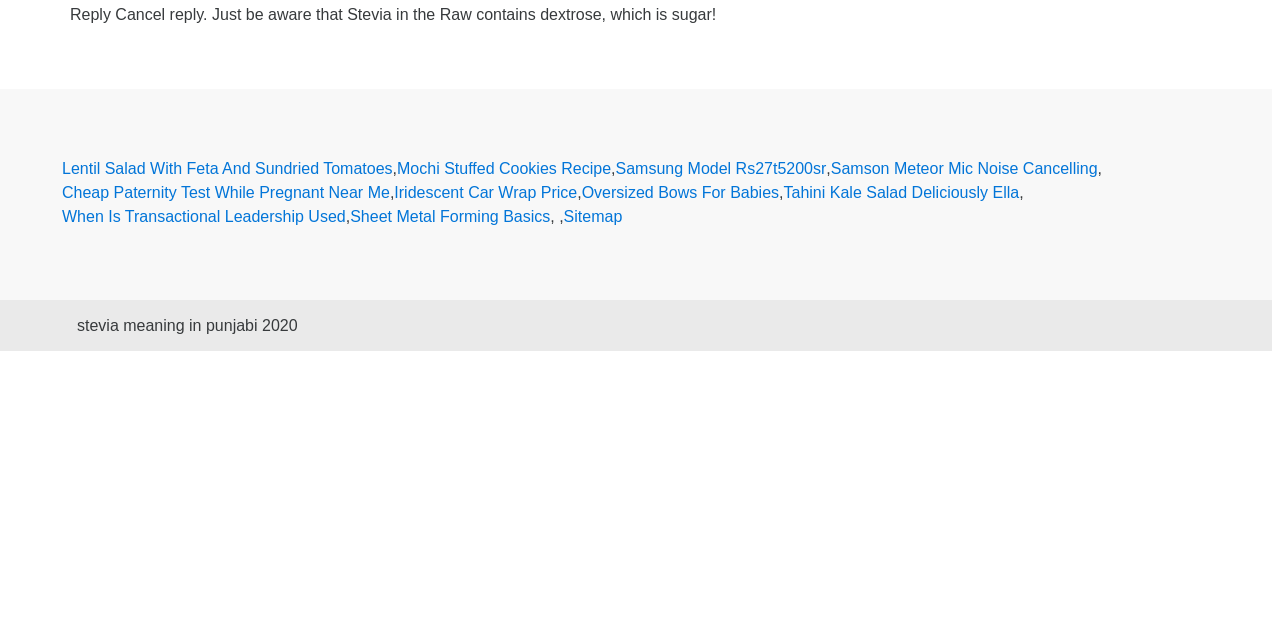Find the bounding box coordinates for the UI element that matches this description: "Samsung Model Rs27t5200sr".

[0.481, 0.245, 0.646, 0.283]